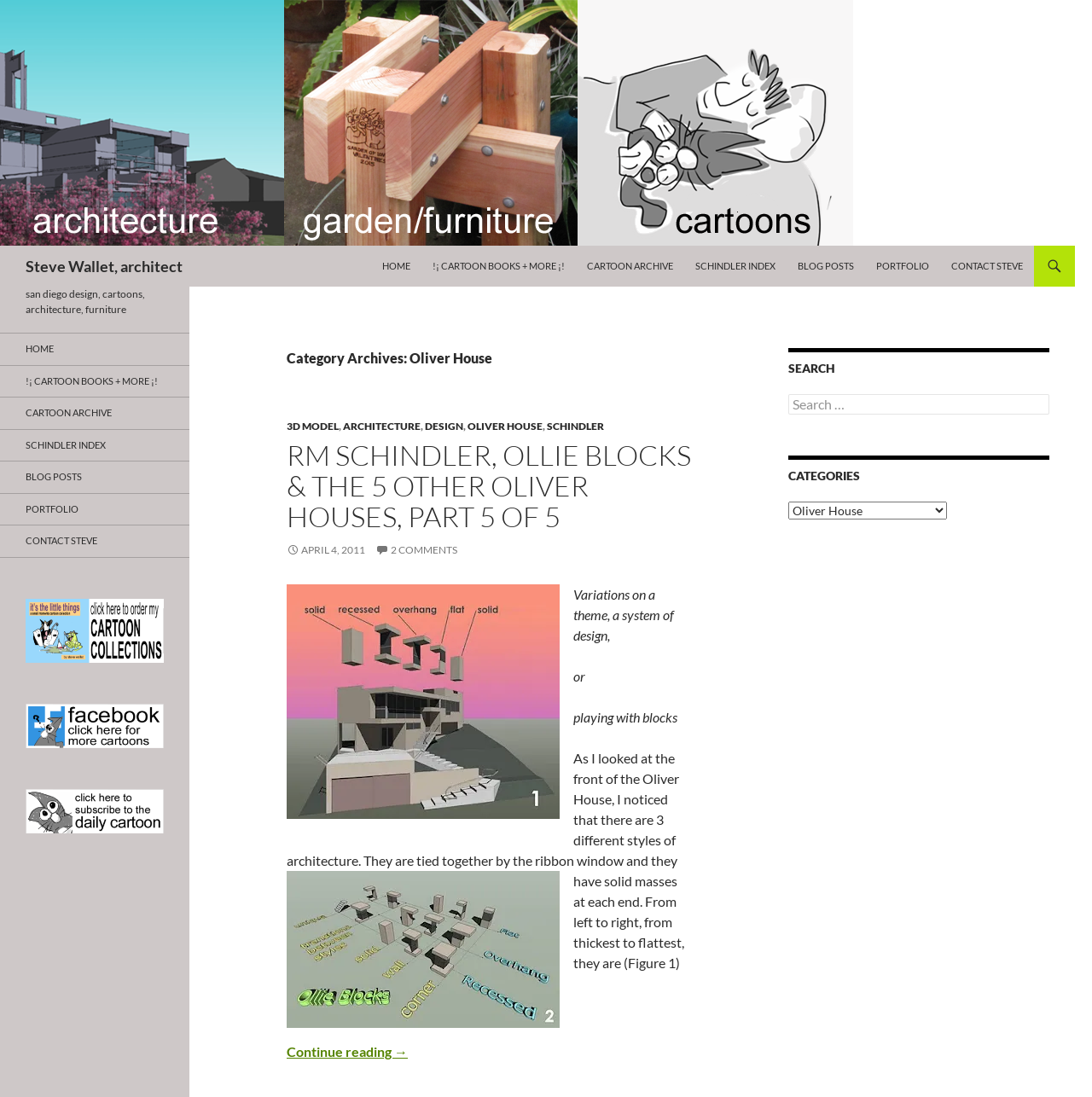Could you determine the bounding box coordinates of the clickable element to complete the instruction: "Read the blog post about Oliver House"? Provide the coordinates as four float numbers between 0 and 1, i.e., [left, top, right, bottom].

[0.262, 0.401, 0.633, 0.485]